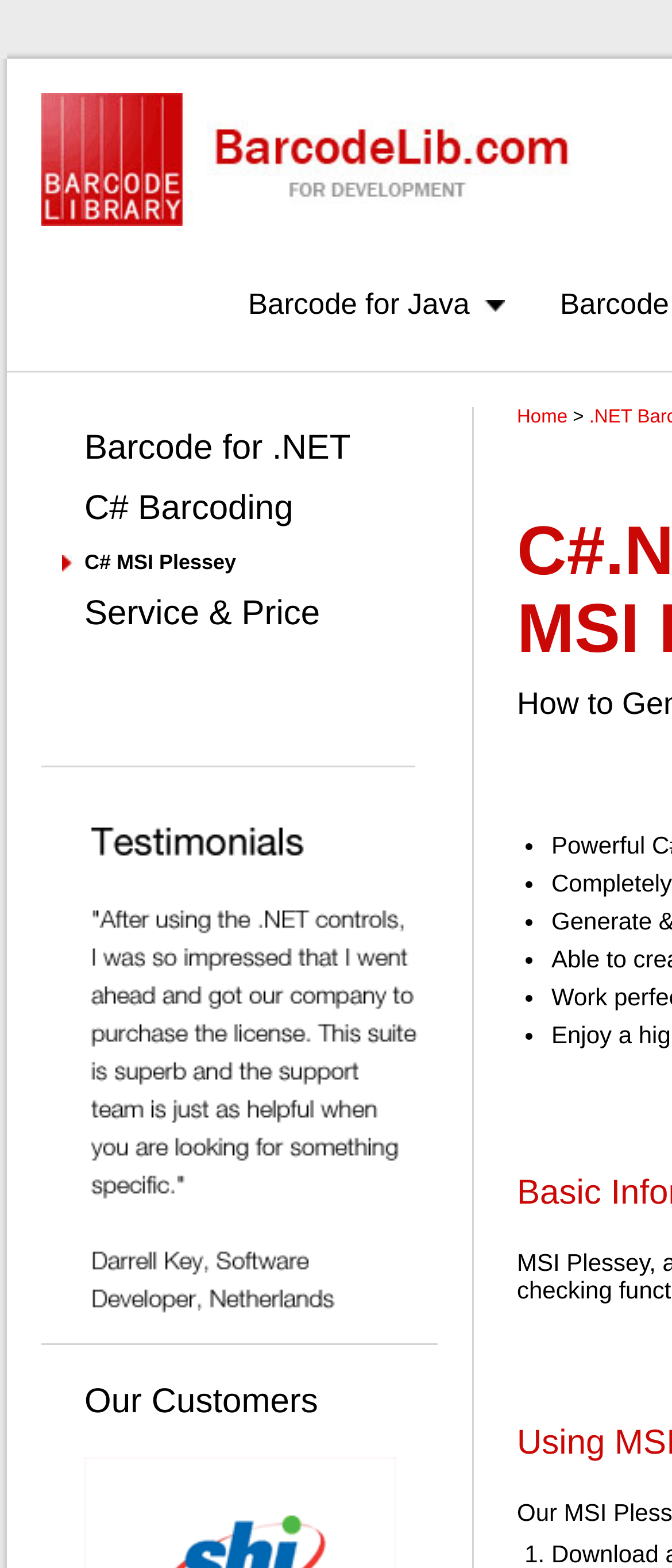What is the name of the product offered on this webpage?
Based on the screenshot, respond with a single word or phrase.

C#.NET MSI Plessey Encoding DLL